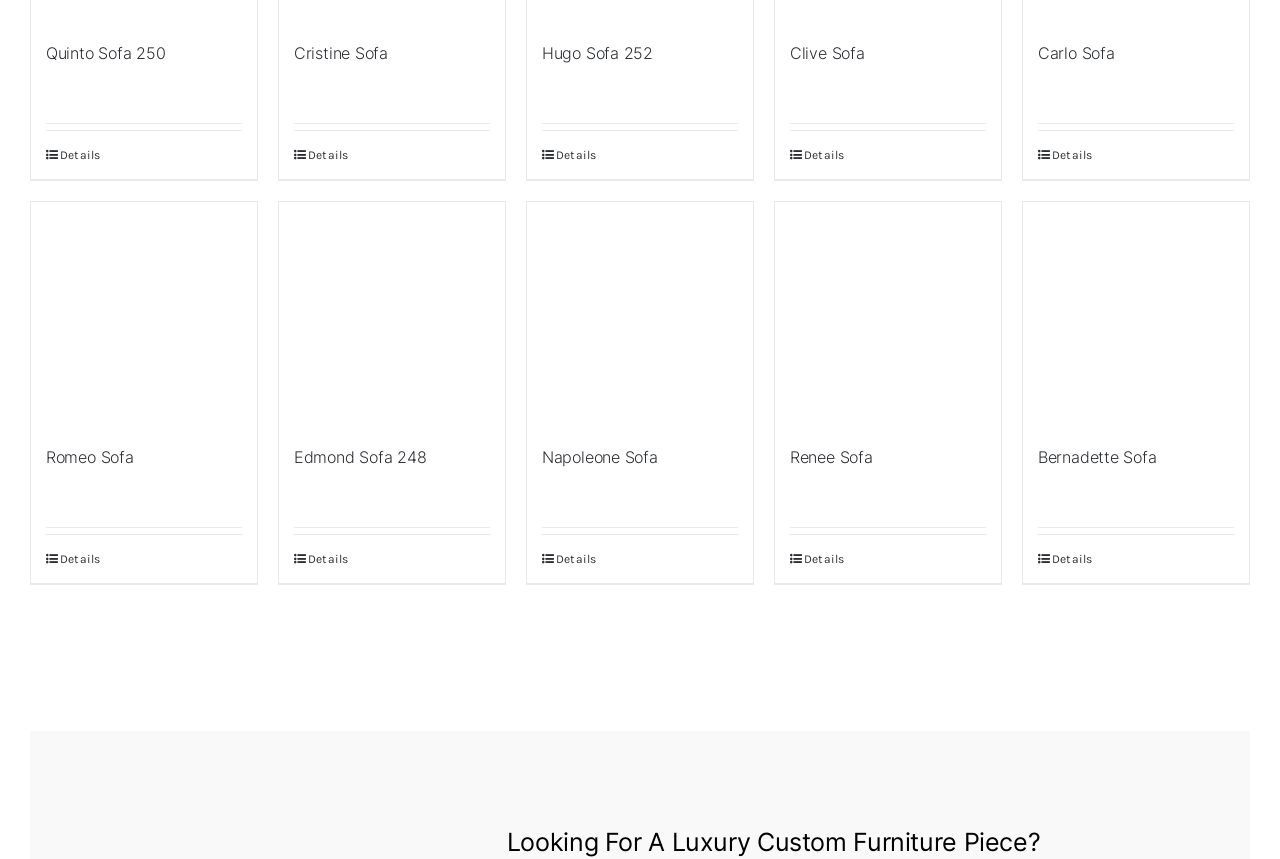Please identify the bounding box coordinates of the area that needs to be clicked to follow this instruction: "Click on Cristine Sofa".

[0.23, 0.05, 0.303, 0.073]